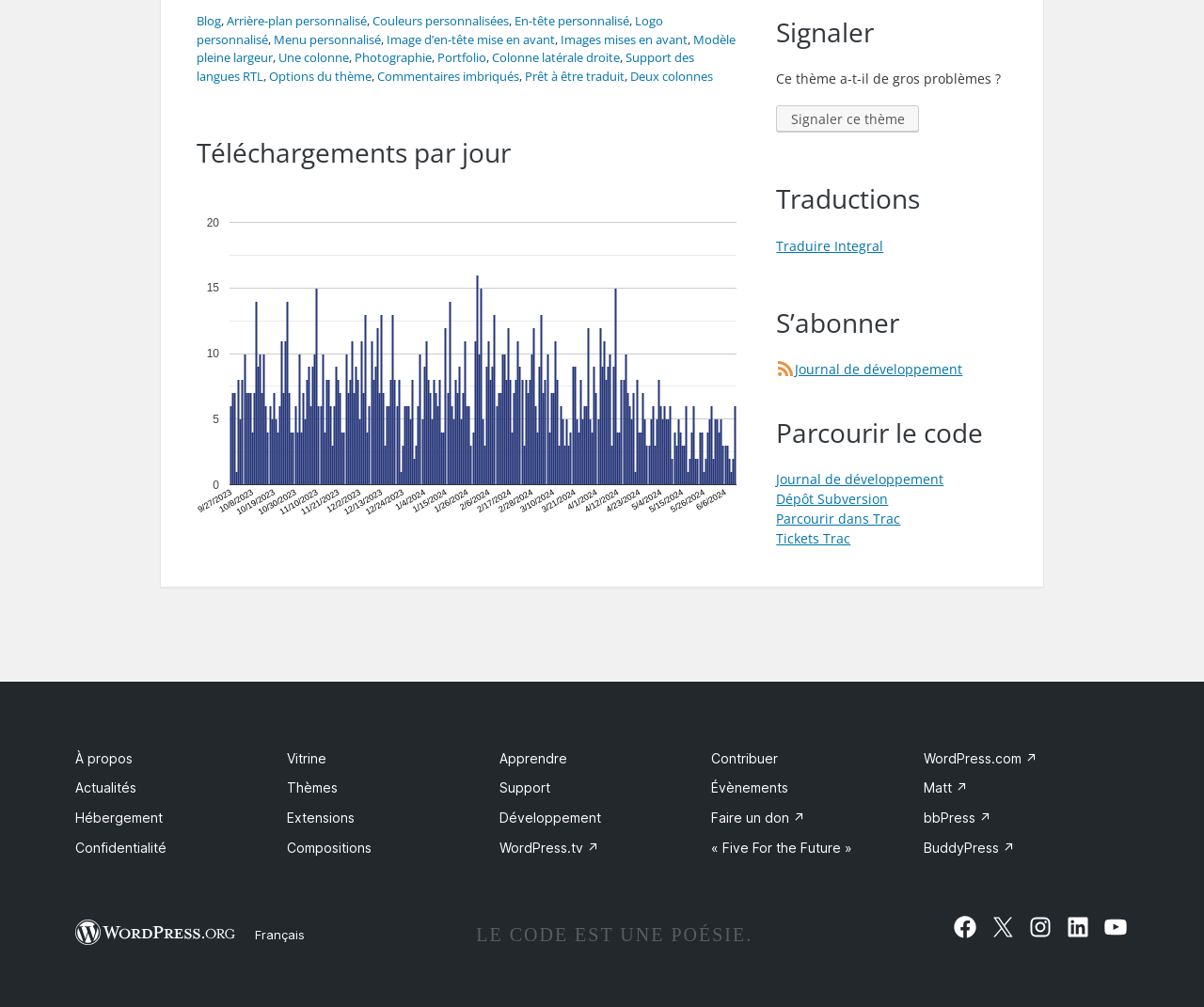Specify the bounding box coordinates of the region I need to click to perform the following instruction: "View the 'Téléchargements par jour' chart". The coordinates must be four float numbers in the range of 0 to 1, i.e., [left, top, right, bottom].

[0.163, 0.132, 0.611, 0.171]